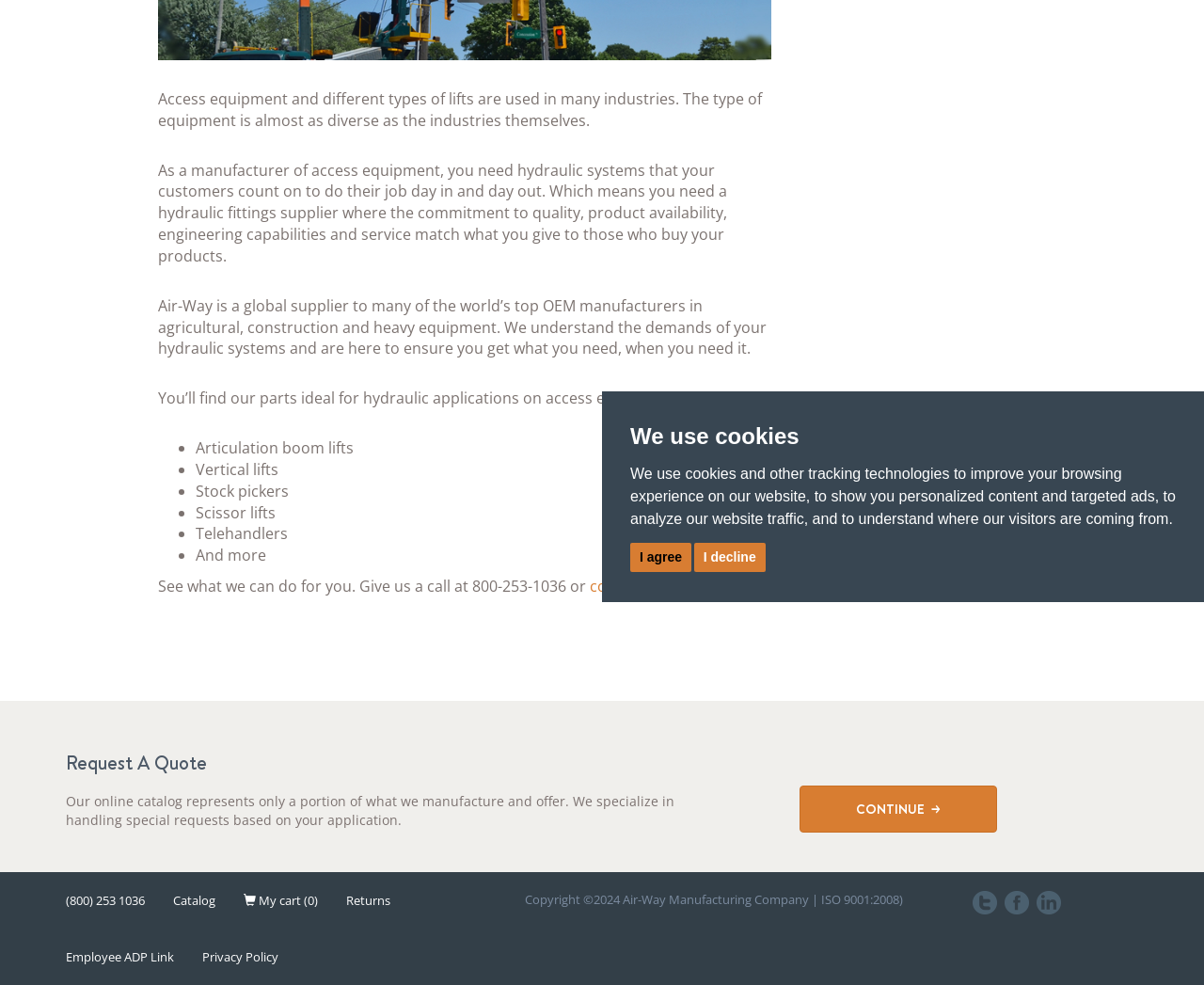Using the provided element description "alt="twitter"", determine the bounding box coordinates of the UI element.

[0.805, 0.885, 0.831, 0.947]